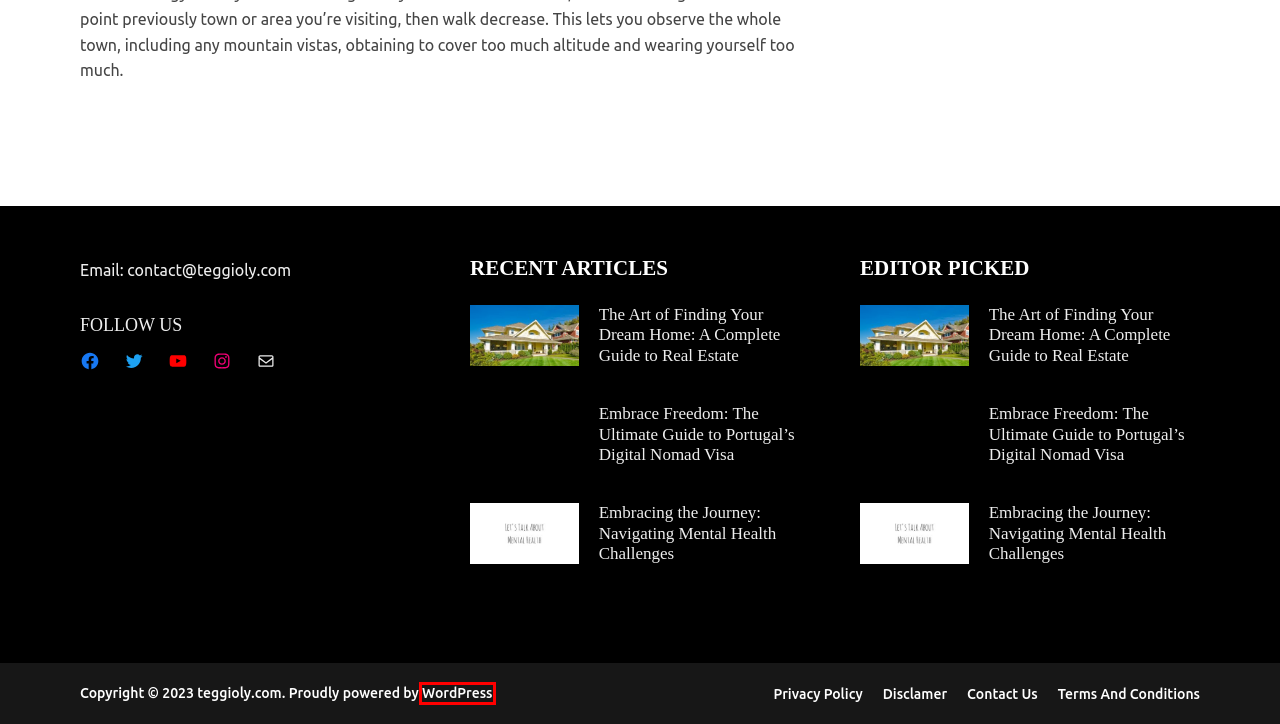You have a screenshot of a webpage with a red bounding box around an element. Select the webpage description that best matches the new webpage after clicking the element within the red bounding box. Here are the descriptions:
A. Omni Archives - TEGGIOLY
B. The Art of Finding Your Dream Home: A Complete Guide to Real Estate - TEGGIOLY
C. The Art of Clicks: Mastering Digital Marketing Strategies - TEGGIOLY
D. Embracing the Journey: Navigating Mental Health Challenges - TEGGIOLY
E. Contact - TEGGIOLY
F. Embrace Freedom: The Ultimate Guide to Portugal's Digital Nomad Visa - TEGGIOLY
G. Blog Tool, Publishing Platform, and CMS – WordPress.org
H. The Art of Keeping Your Cool: A Guide to HVAC Maintenance - TEGGIOLY

G